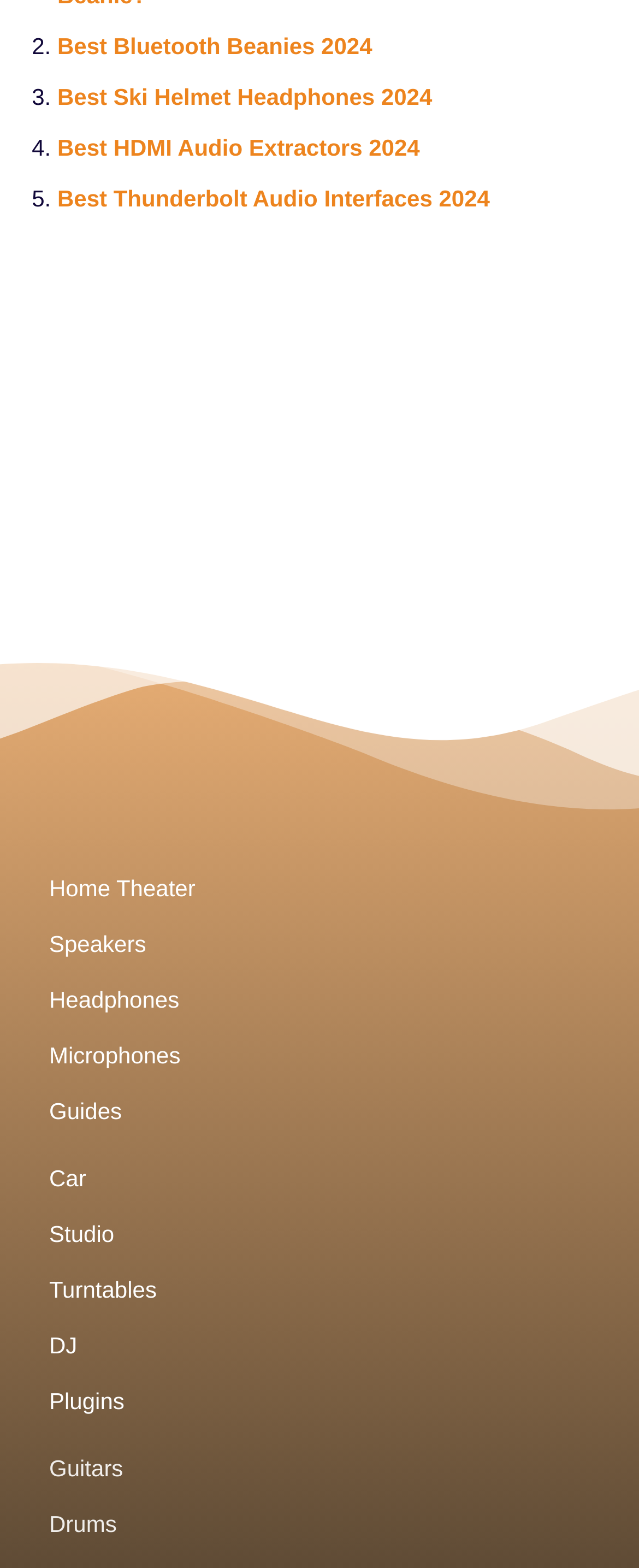Please identify the bounding box coordinates of the element I need to click to follow this instruction: "Explore Headphones".

[0.077, 0.627, 0.923, 0.649]